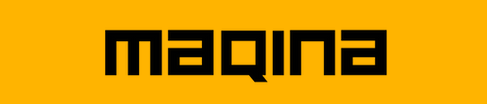Give a one-word or short phrase answer to the question: 
What is the name of the company associated with the 'maqina' platform?

Nasser Bin Khaled Automobiles